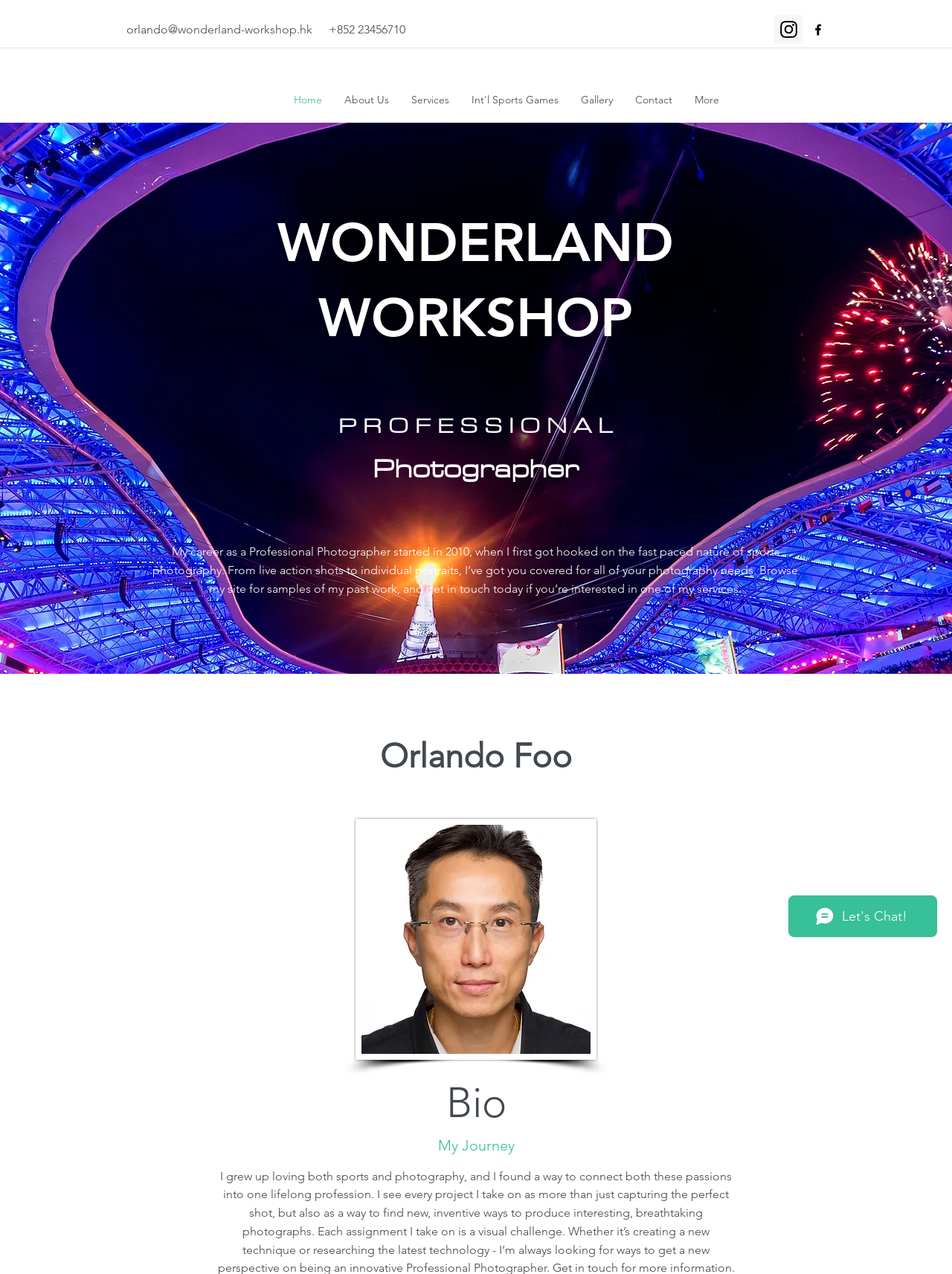What type of photography does the photographer specialize in?
With the help of the image, please provide a detailed response to the question.

I found the type of photography by reading the StaticText element that describes the photographer's career, which mentions getting hooked on the fast-paced nature of sports photography.